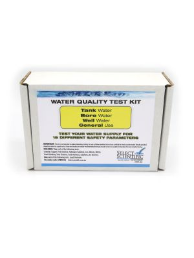Provide a comprehensive description of the image.

The image showcases a water quality test kit designed specifically for assessing water from tanks, bores, and general use. The packaging prominently states "WATER QUALITY TEST KIT" at the top, ensuring clarity about its purpose. Below this title, additional labels indicate that it is suitable for tank water, bore water, and general use, providing comprehensive testing capabilities for various water sources. The kit aims to help users ensure the safety and quality of their water supply by testing for different parameters. This product is particularly useful for households relying on tank or bore water, helping to safeguard health and well-being.